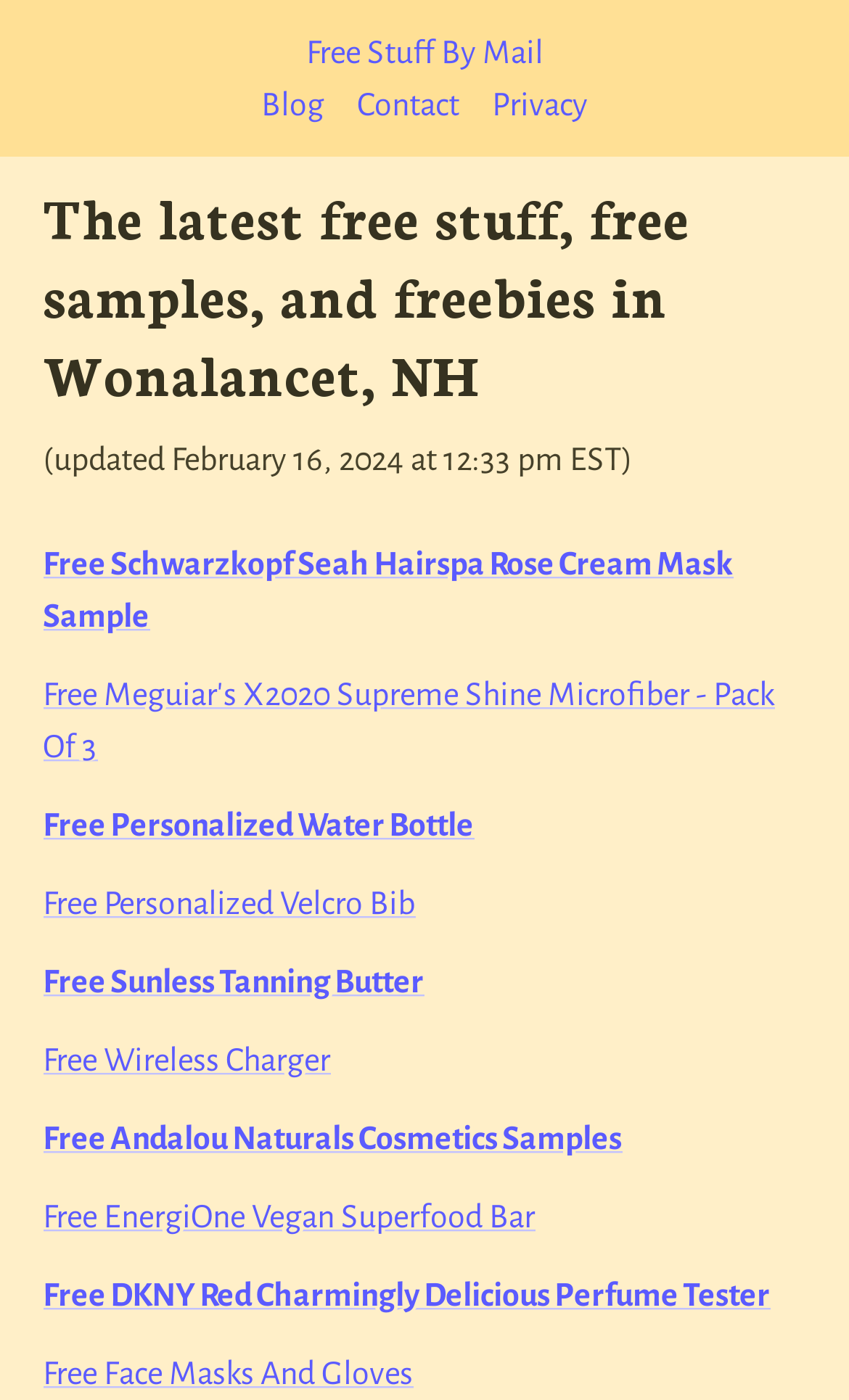How many free samples are listed on the webpage?
Based on the image, provide a one-word or brief-phrase response.

9